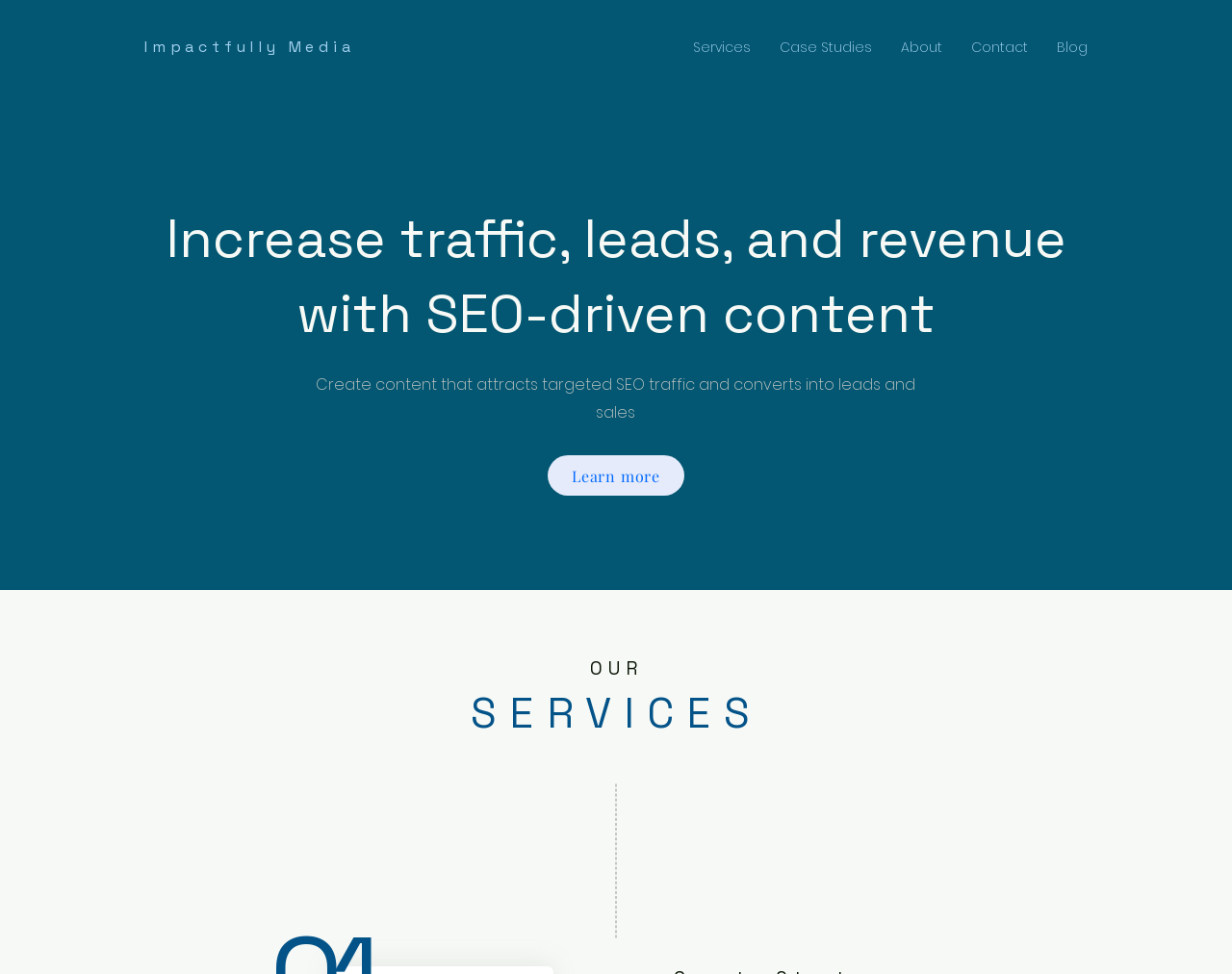Please provide a brief answer to the question using only one word or phrase: 
What is the company name?

Impactfully Media